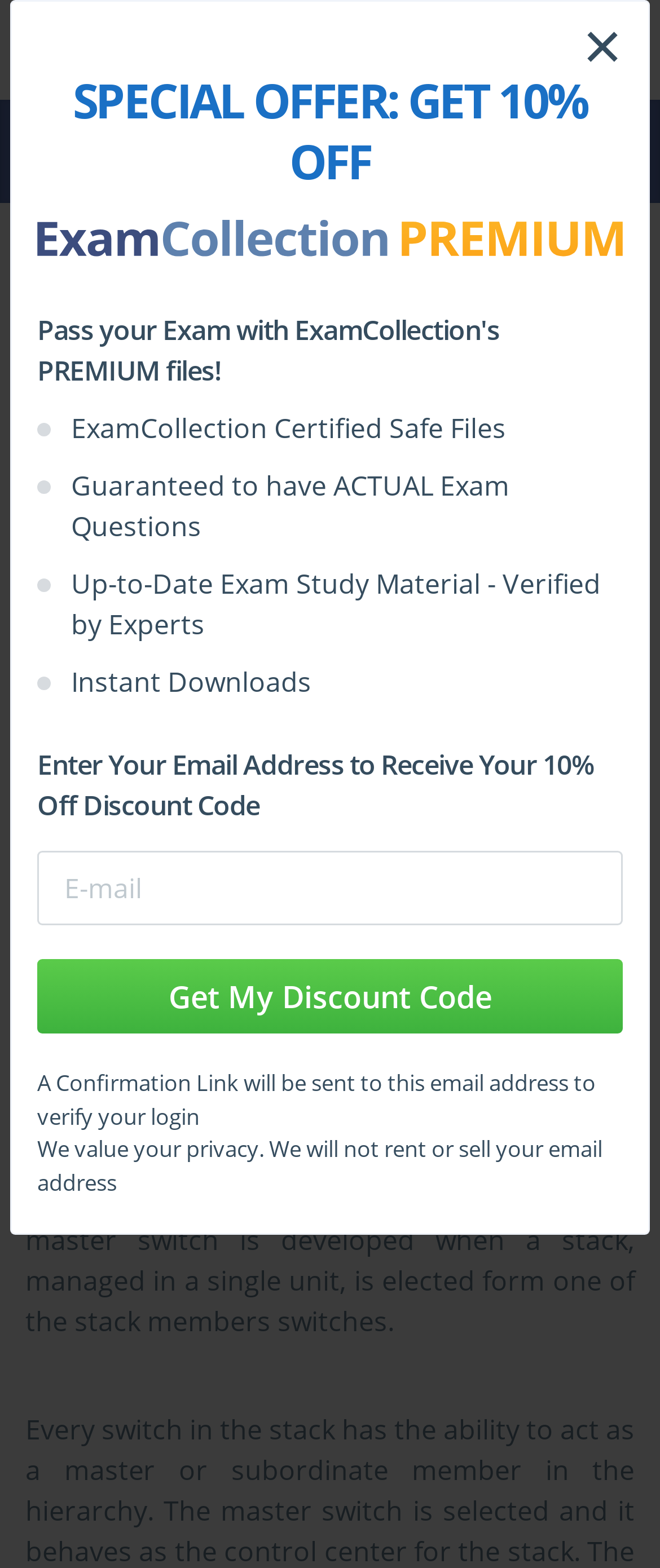What is the technology described in the webpage?
Give a one-word or short phrase answer based on the image.

Cisco stack wise technology